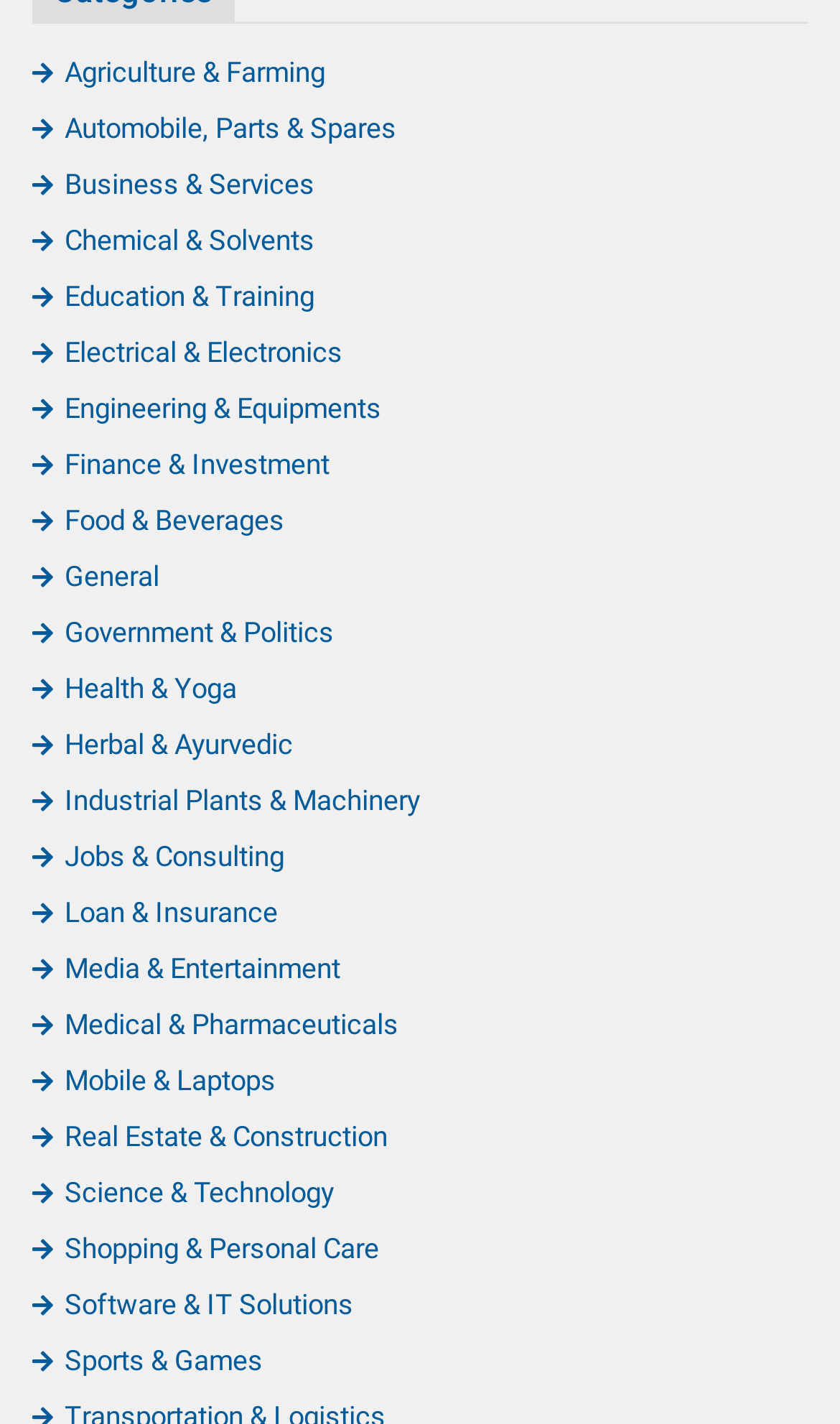Please identify the bounding box coordinates of the area I need to click to accomplish the following instruction: "Explore Business & Services".

[0.038, 0.118, 0.374, 0.141]